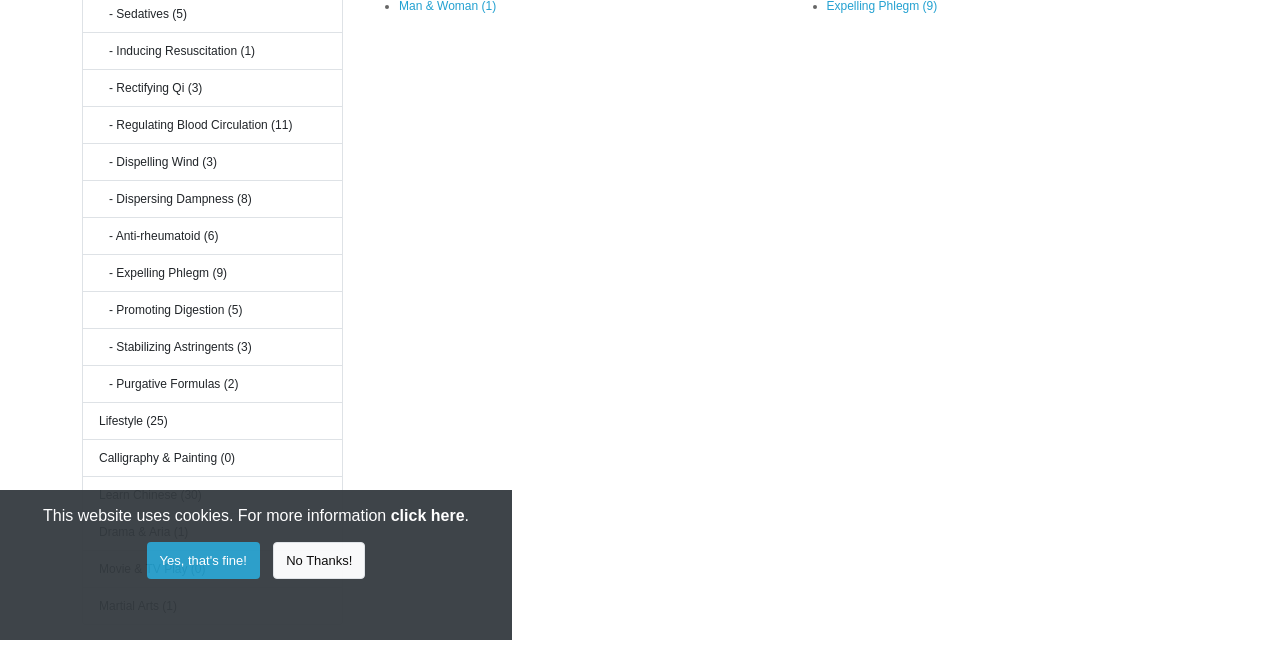Using the given description, provide the bounding box coordinates formatted as (top-left x, top-left y, bottom-right x, bottom-right y), with all values being floating point numbers between 0 and 1. Description: Yes, that's fine!

[0.115, 0.835, 0.203, 0.891]